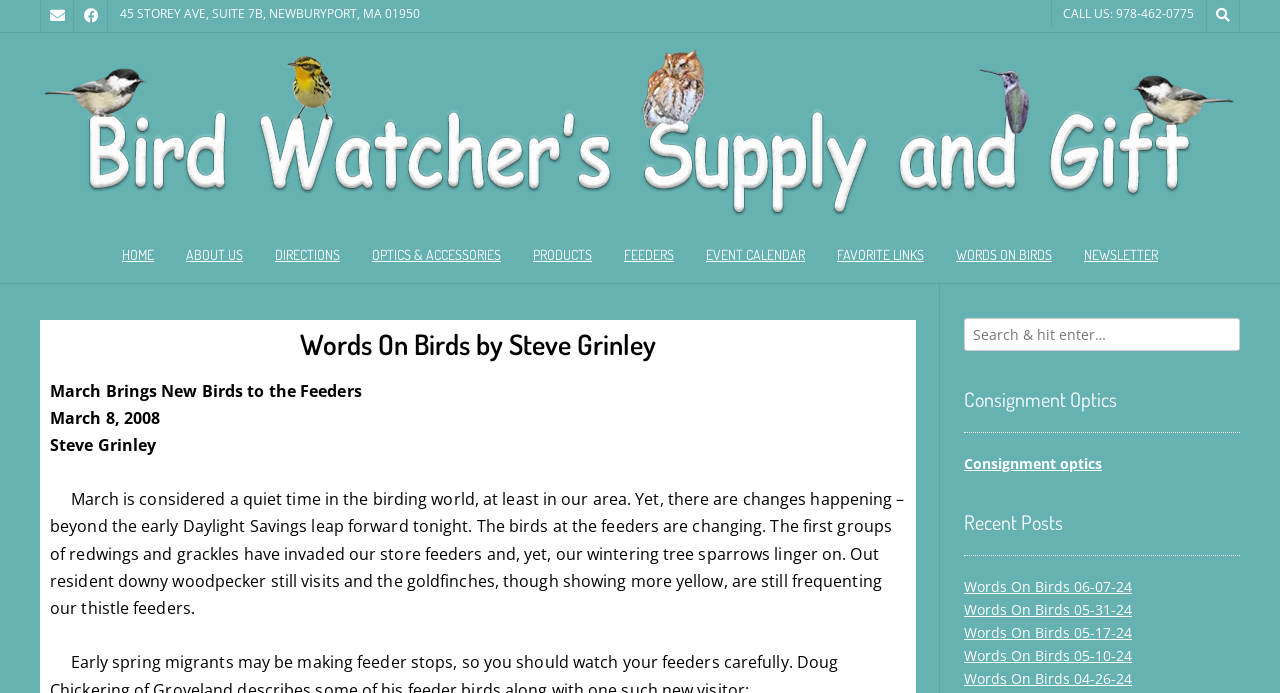Extract the bounding box for the UI element that matches this description: "Consignment optics".

[0.753, 0.654, 0.861, 0.682]